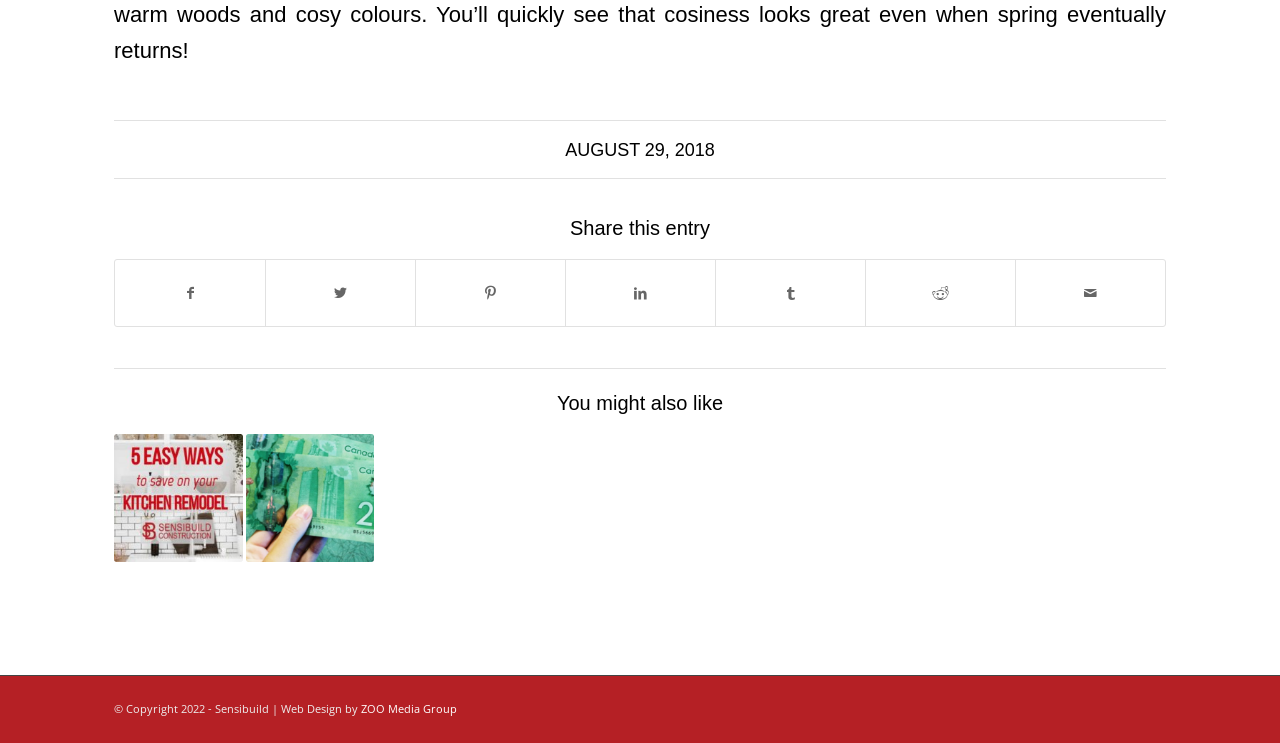Please give the bounding box coordinates of the area that should be clicked to fulfill the following instruction: "View 'kitchen remodel blog header'". The coordinates should be in the format of four float numbers from 0 to 1, i.e., [left, top, right, bottom].

[0.089, 0.584, 0.189, 0.757]